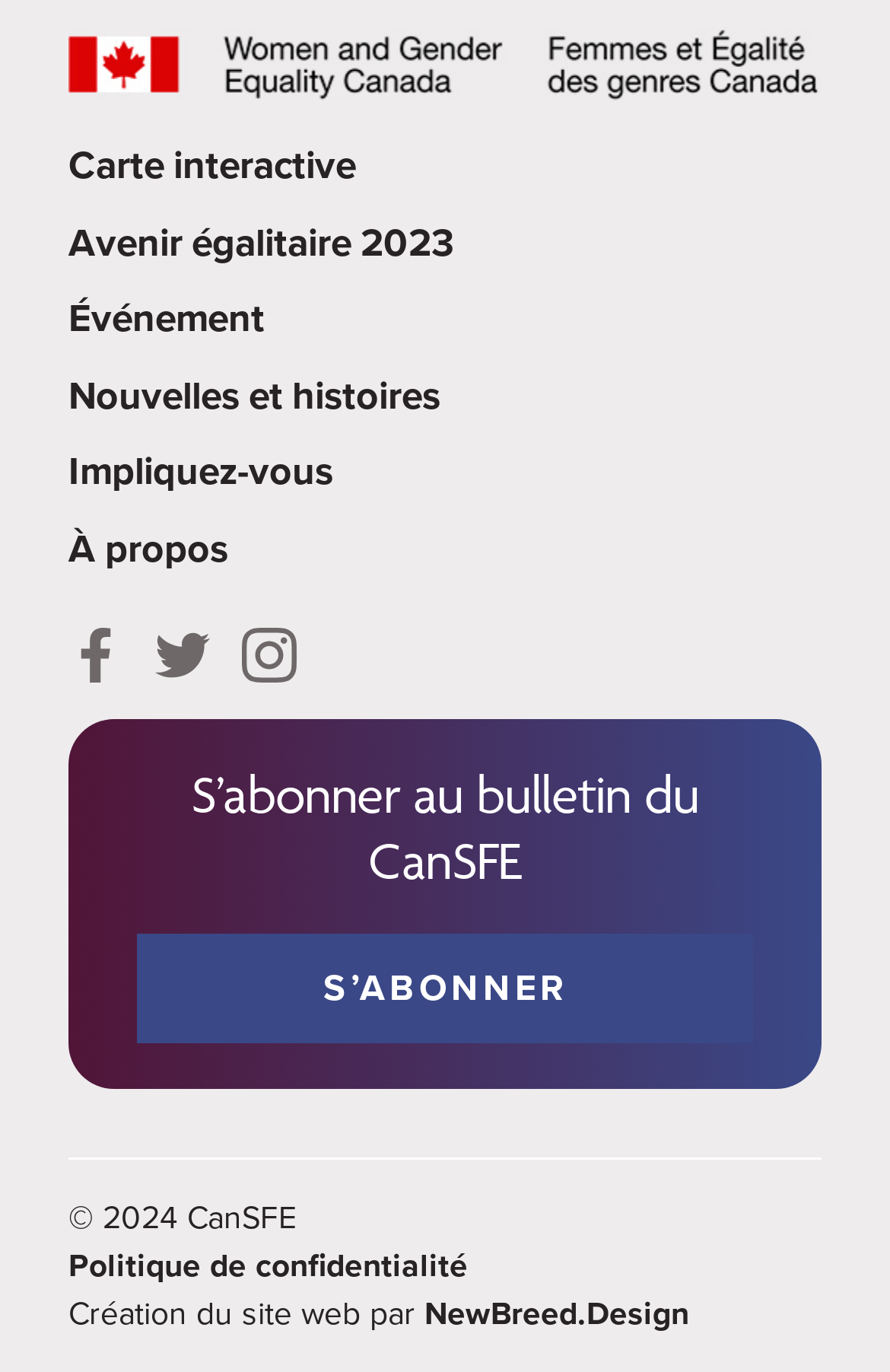Please identify the bounding box coordinates of the element that needs to be clicked to perform the following instruction: "Donate to the website".

None